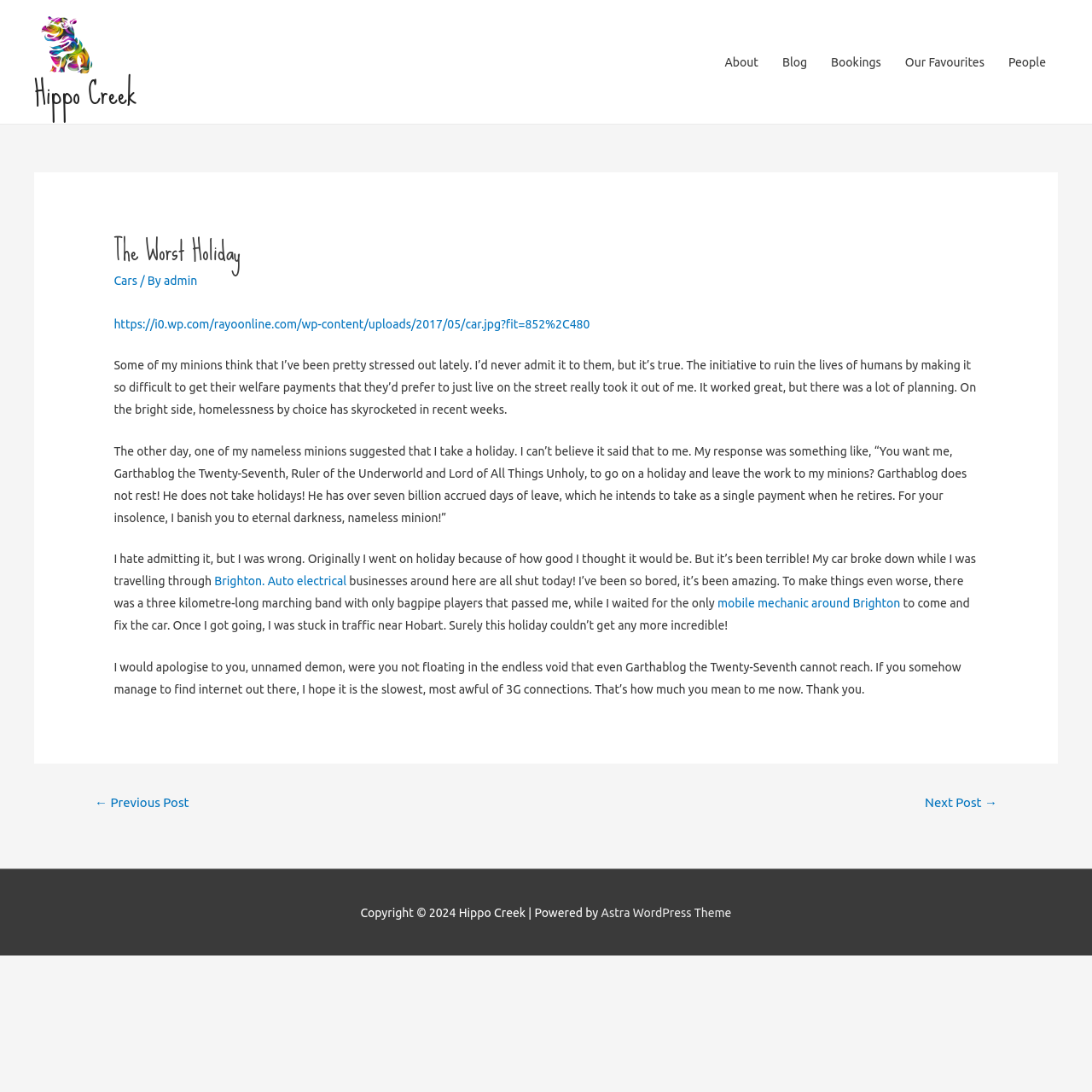Find the bounding box coordinates of the element to click in order to complete this instruction: "Read the article 'The Worst Holiday'". The bounding box coordinates must be four float numbers between 0 and 1, denoted as [left, top, right, bottom].

[0.104, 0.216, 0.896, 0.265]